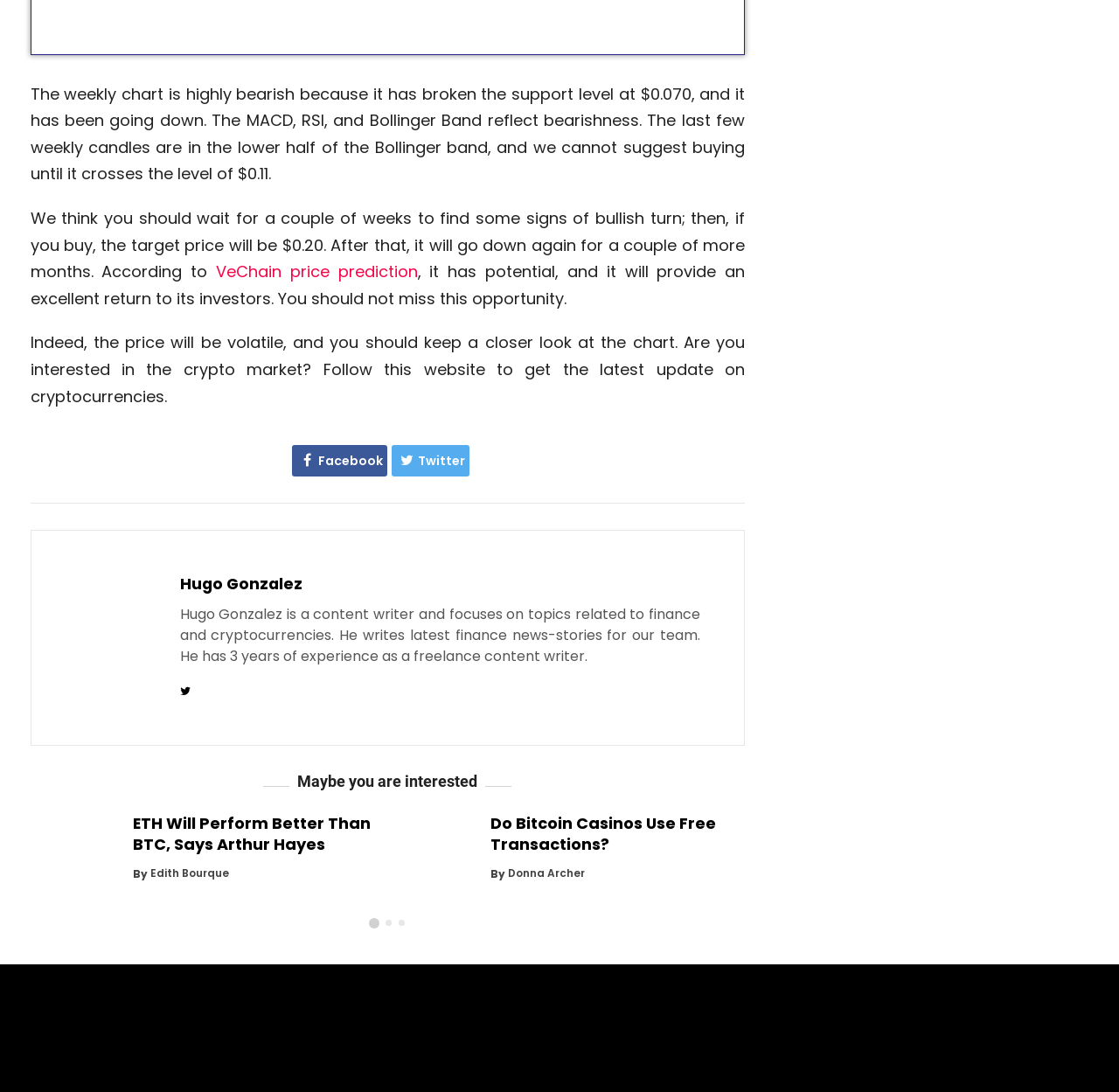Who is the author of the VeChain price prediction article?
Refer to the image and answer the question using a single word or phrase.

Hugo Gonzalez